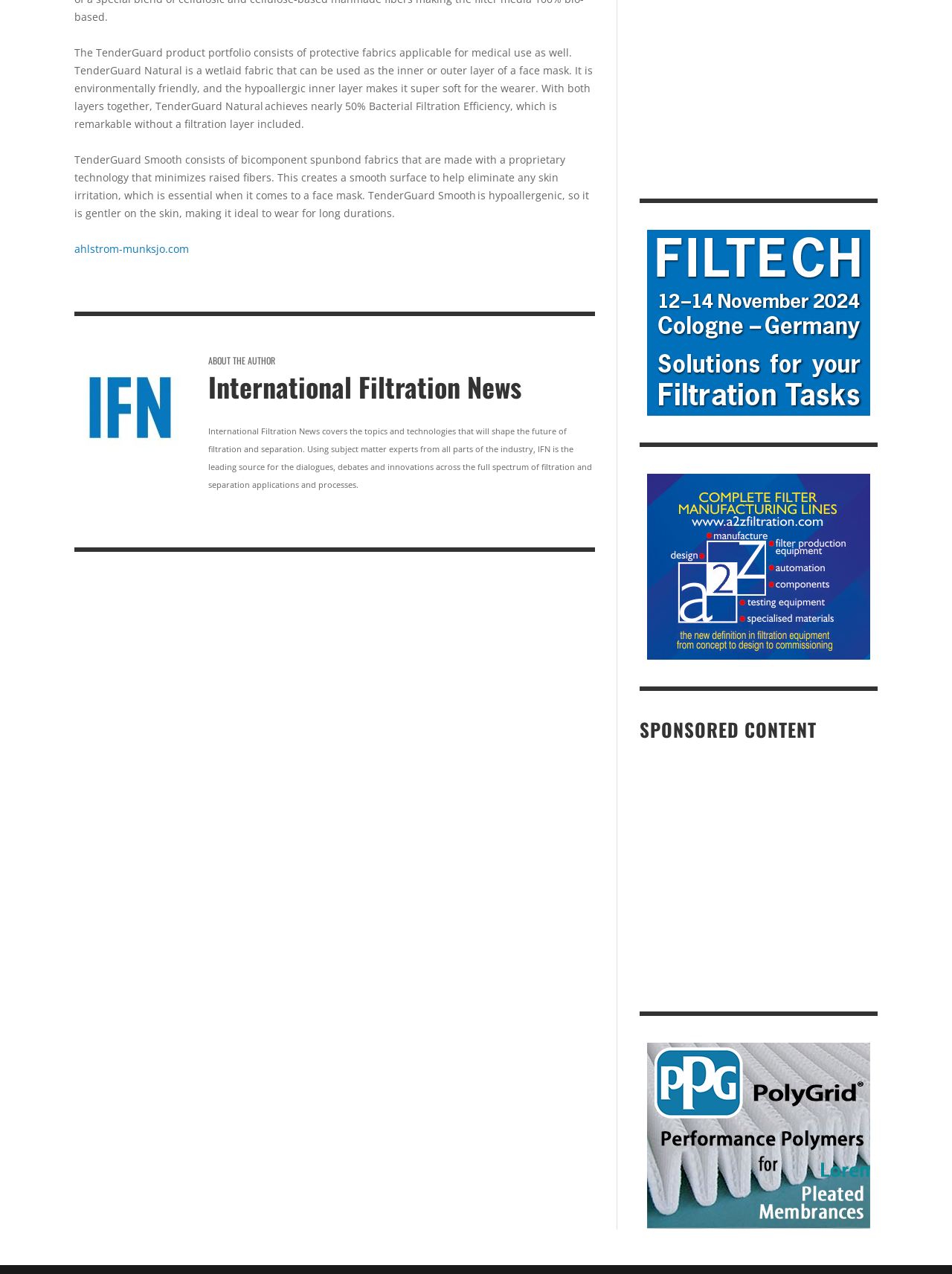Please give the bounding box coordinates of the area that should be clicked to fulfill the following instruction: "Learn more about ROTH MFM3-S High-Speed Blade Pleater". The coordinates should be in the format of four float numbers from 0 to 1, i.e., [left, top, right, bottom].

[0.682, 0.632, 0.895, 0.654]